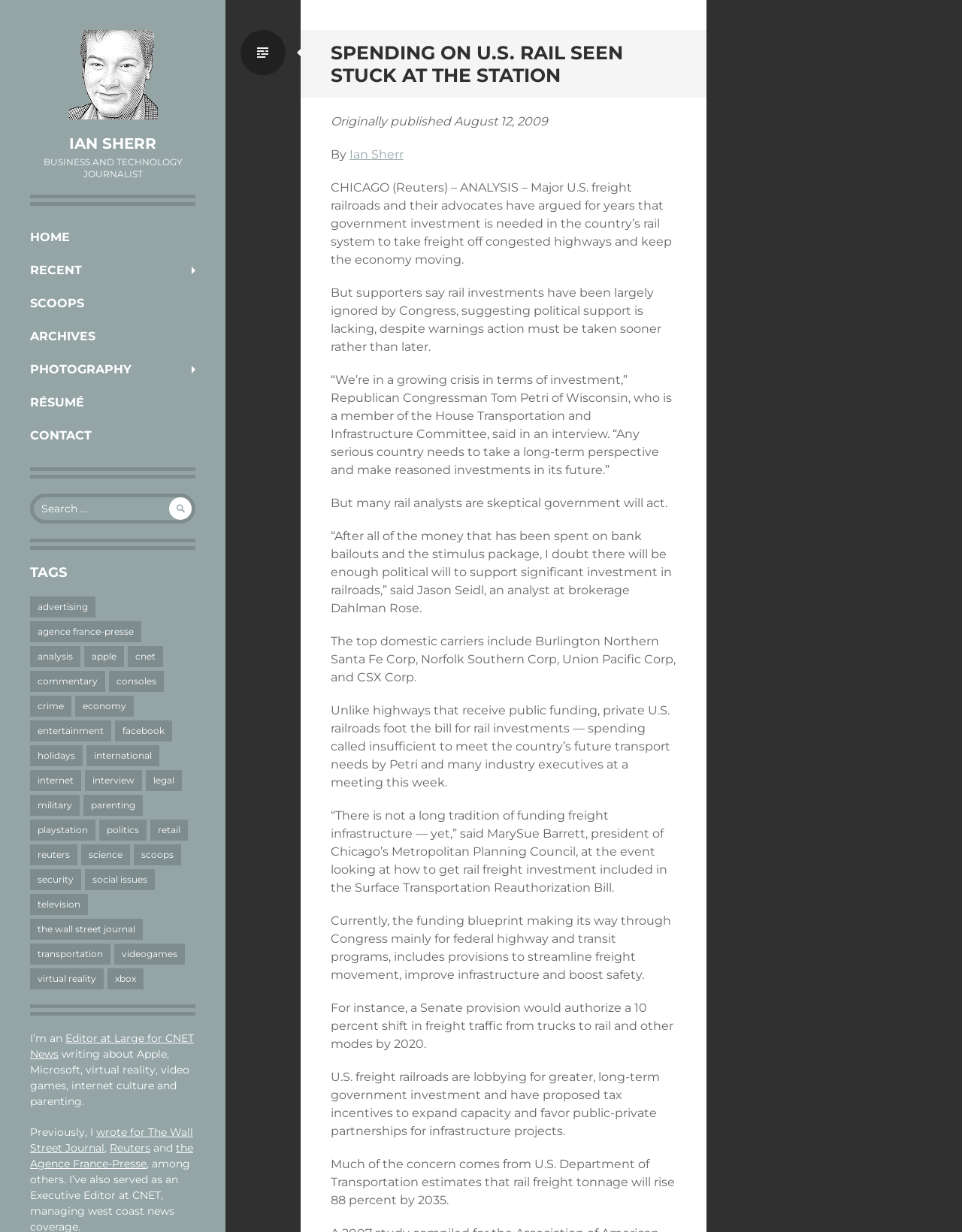Determine the bounding box coordinates of the clickable area required to perform the following instruction: "Go to home page". The coordinates should be represented as four float numbers between 0 and 1: [left, top, right, bottom].

[0.0, 0.179, 0.234, 0.206]